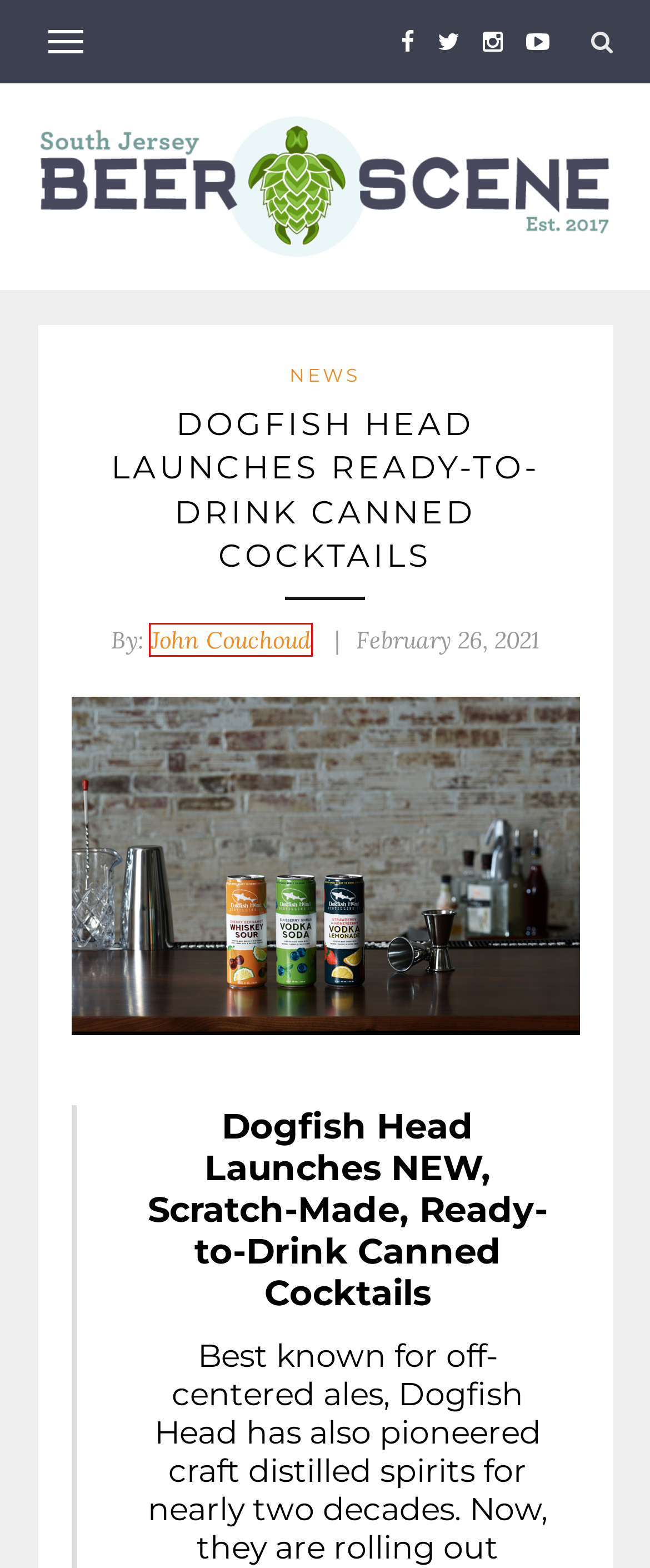A screenshot of a webpage is given, featuring a red bounding box around a UI element. Please choose the webpage description that best aligns with the new webpage after clicking the element in the bounding box. These are the descriptions:
A. News | SJBS
B. What’s on Tap TV | South Jersey Beer Scene
C. South Jersey Beer Scene | Craft Beer News & Culture
D. John Couchoud | South Jersey Beer Scene
E. Contact South Jersey Beer Scene | South Jersey Beer Scene
F. Hikes and Hops: Maurice River Bluffs Reserve | SJBS
G. Boardroom Spirits Releases Ready-to-Drink Cocktails | SJBS
H. The 5 Best IPA Beer Glasses | South Jersey Beer Scene

D